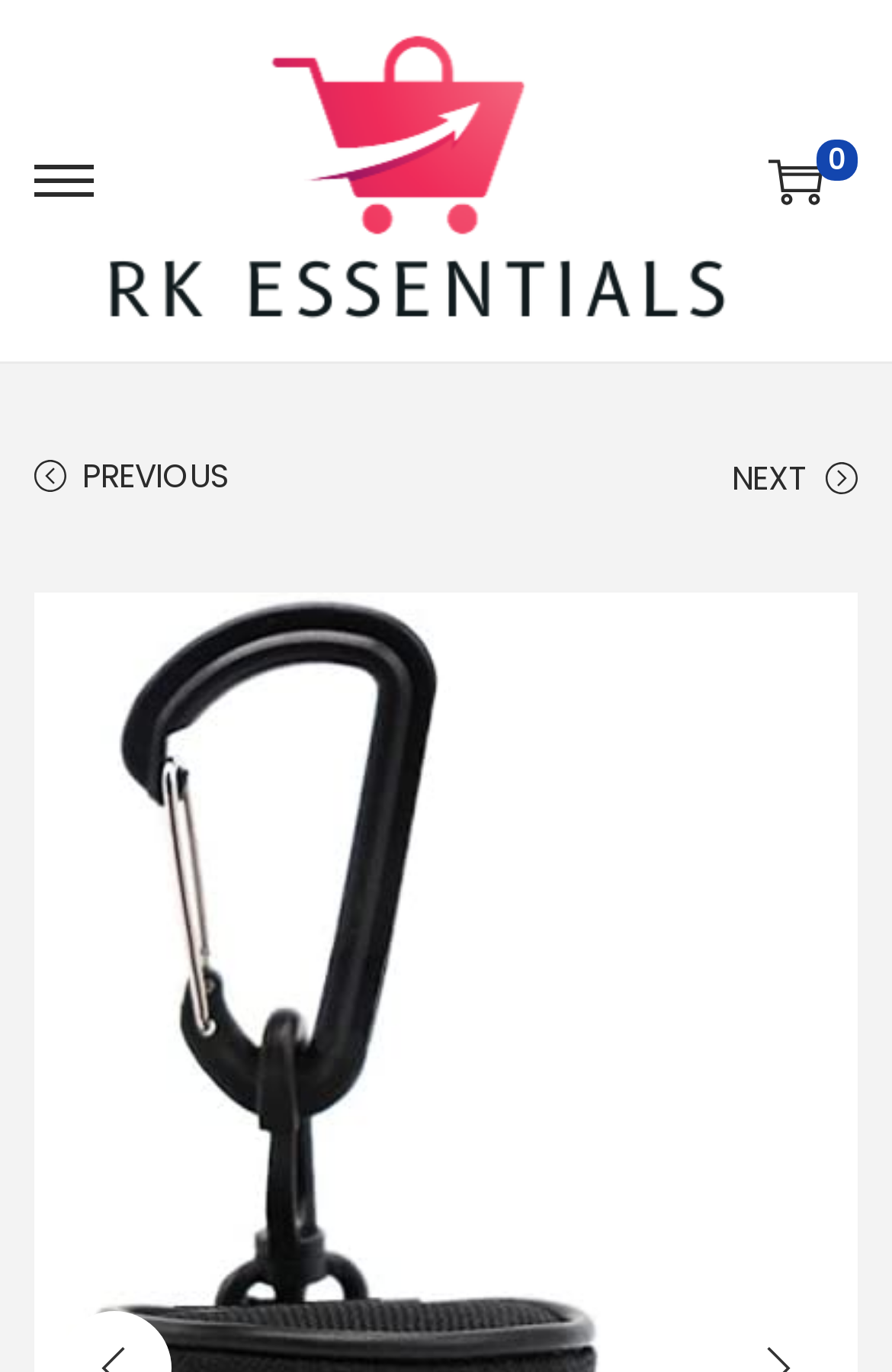Please give a succinct answer using a single word or phrase:
What is the purpose of the searchbox?

Search